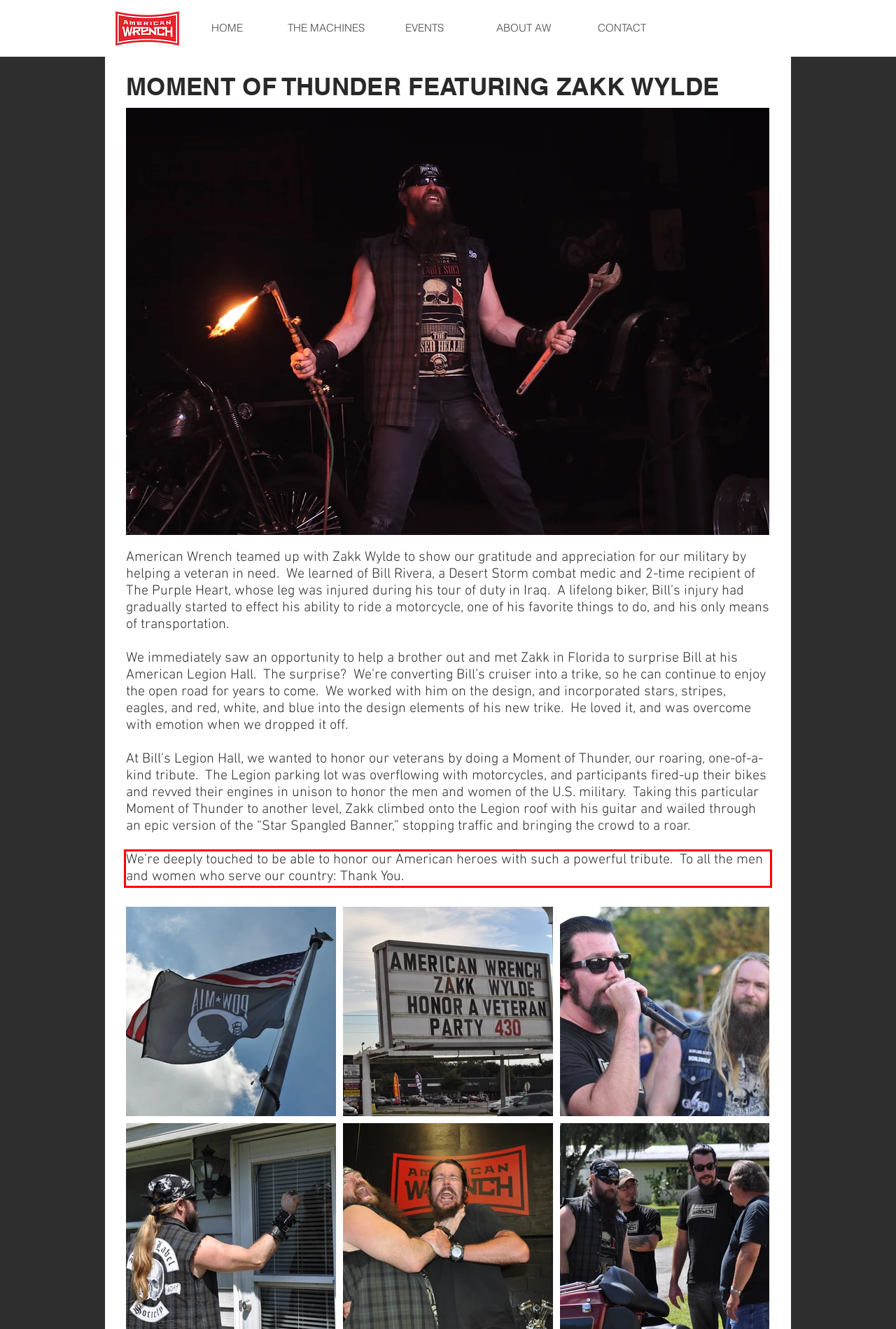Perform OCR on the text inside the red-bordered box in the provided screenshot and output the content.

We’re deeply touched to be able to honor our American heroes with such a powerful tribute. To all the men and women who serve our country: Thank You.